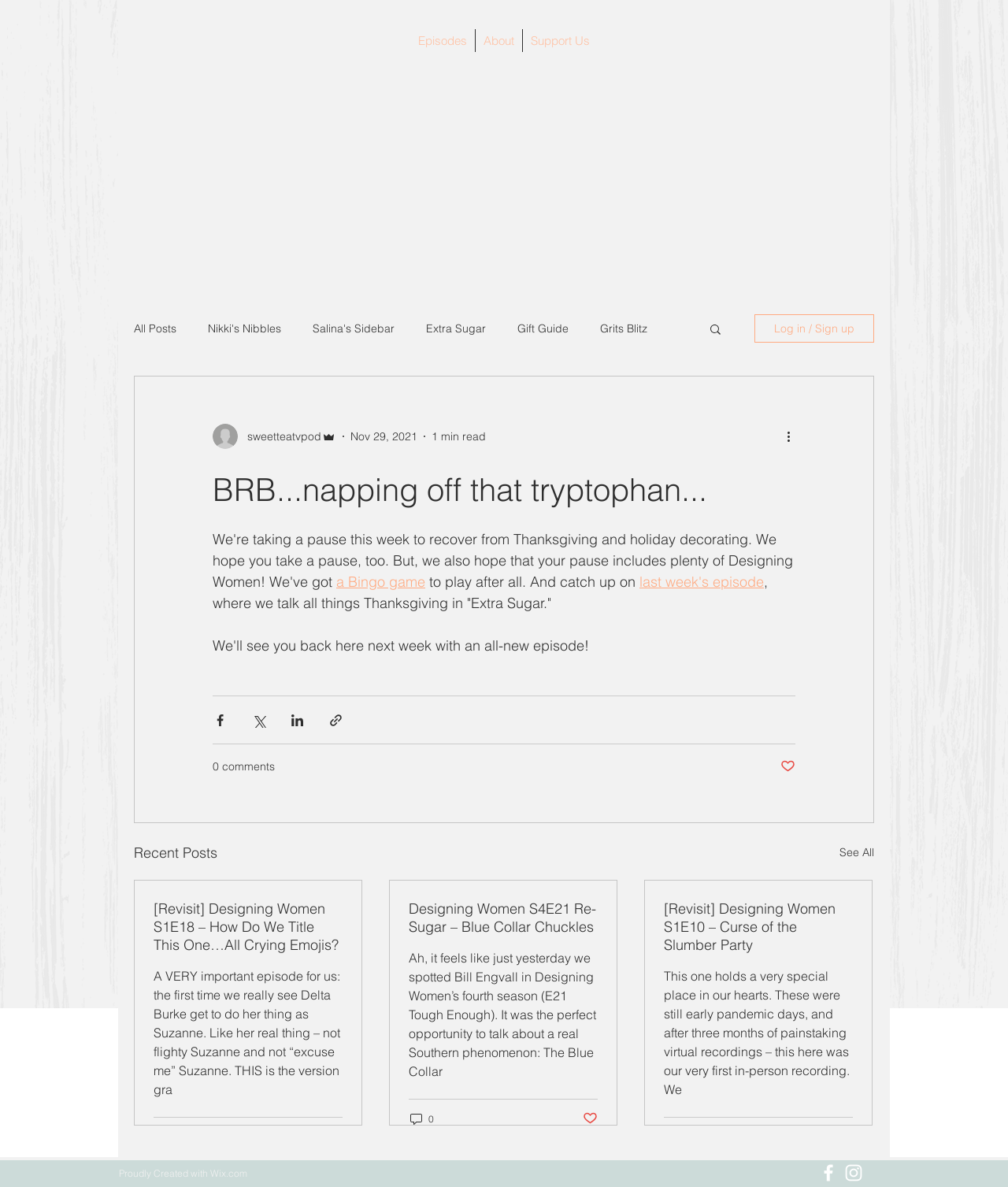Use one word or a short phrase to answer the question provided: 
Is there a search function on the website?

Yes